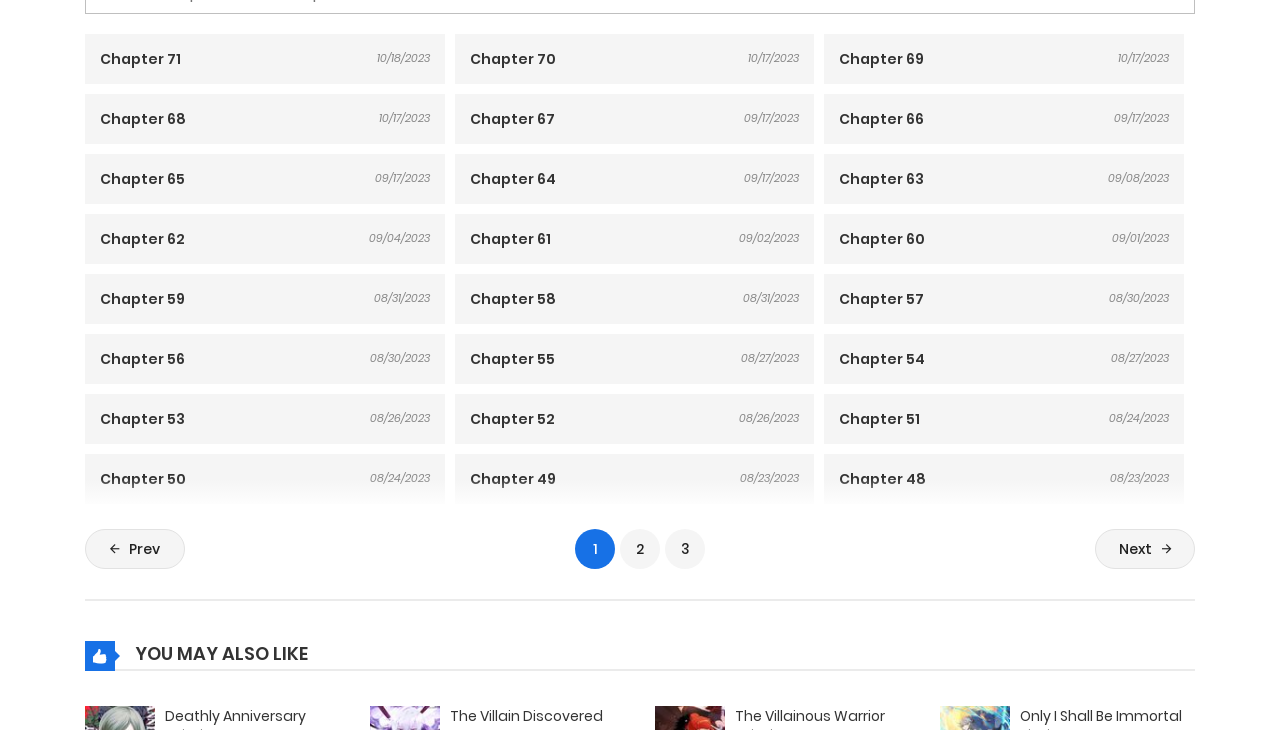What is the date of Chapter 50?
From the image, respond using a single word or phrase.

08/24/2023